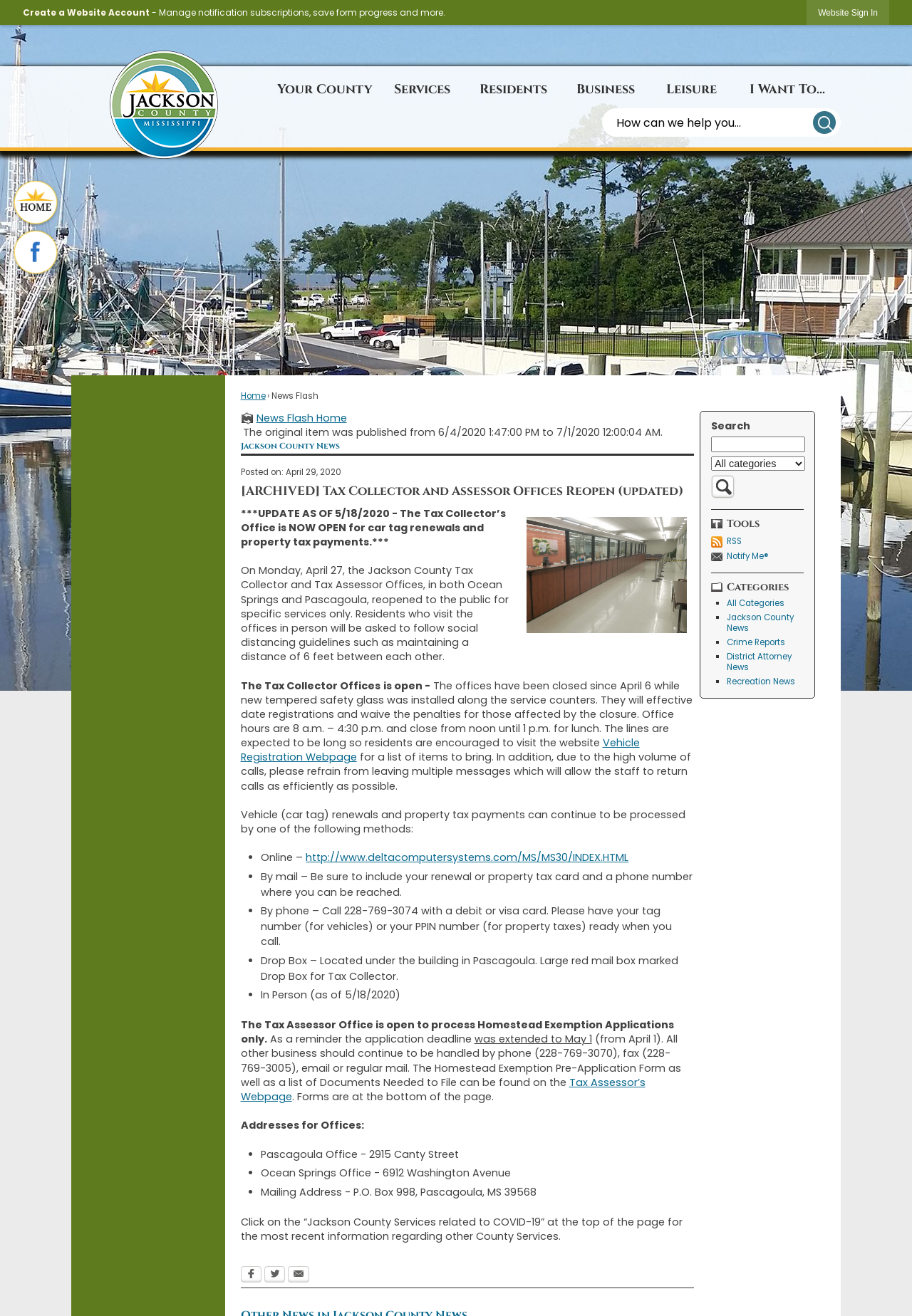What is the name of the county?
From the details in the image, provide a complete and detailed answer to the question.

I found the answer by looking at the text content of the webpage, specifically the heading 'Jackson County News' and the mention of 'Jackson County Tax Collector and Tax Assessor Offices' in the article.